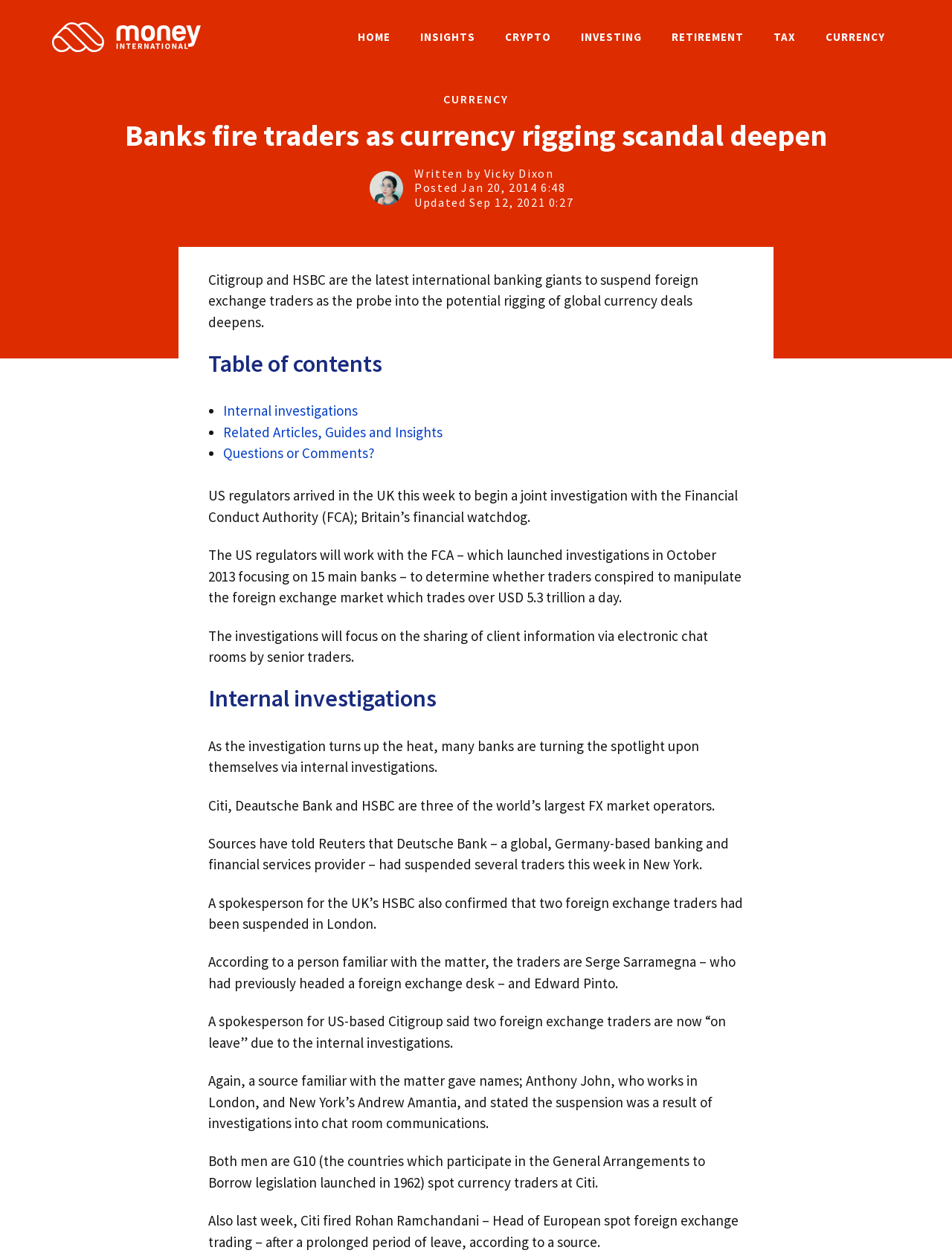Describe the webpage in detail, including text, images, and layout.

This webpage is about the suspension of forex traders by international banking giants Citigroup and HSBC due to a probe into the rigging of global currency deals. At the top, there is a banner with a link to "Money International" and an image with the same name. Below the banner, there is a navigation menu with links to "HOME", "INSIGHTS", "CRYPTO", "INVESTING", "RETIREMENT", "TAX", and "CURRENCY".

The main content of the webpage starts with a heading that summarizes the article, followed by an image of the author and a link to the author's name, Vicky Dixon. The article's posting and updating times are also displayed.

The main article is divided into sections, with the first section providing an overview of the situation. There is a table of contents with links to "Internal investigations", "Related Articles, Guides and Insights", and "Questions or Comments?".

The article then delves into the details of the investigation, stating that US regulators have arrived in the UK to begin a joint investigation with the Financial Conduct Authority (FCA). The investigation will focus on whether traders conspired to manipulate the foreign exchange market.

The next section, "Internal investigations", discusses how banks are conducting their own internal investigations, with Citigroup, Deutsche Bank, and HSBC being mentioned as examples. The article provides specific details about the suspensions and firings of traders at these banks, including names and positions.

Throughout the article, there are multiple paragraphs of text that provide more information about the investigation and its implications.